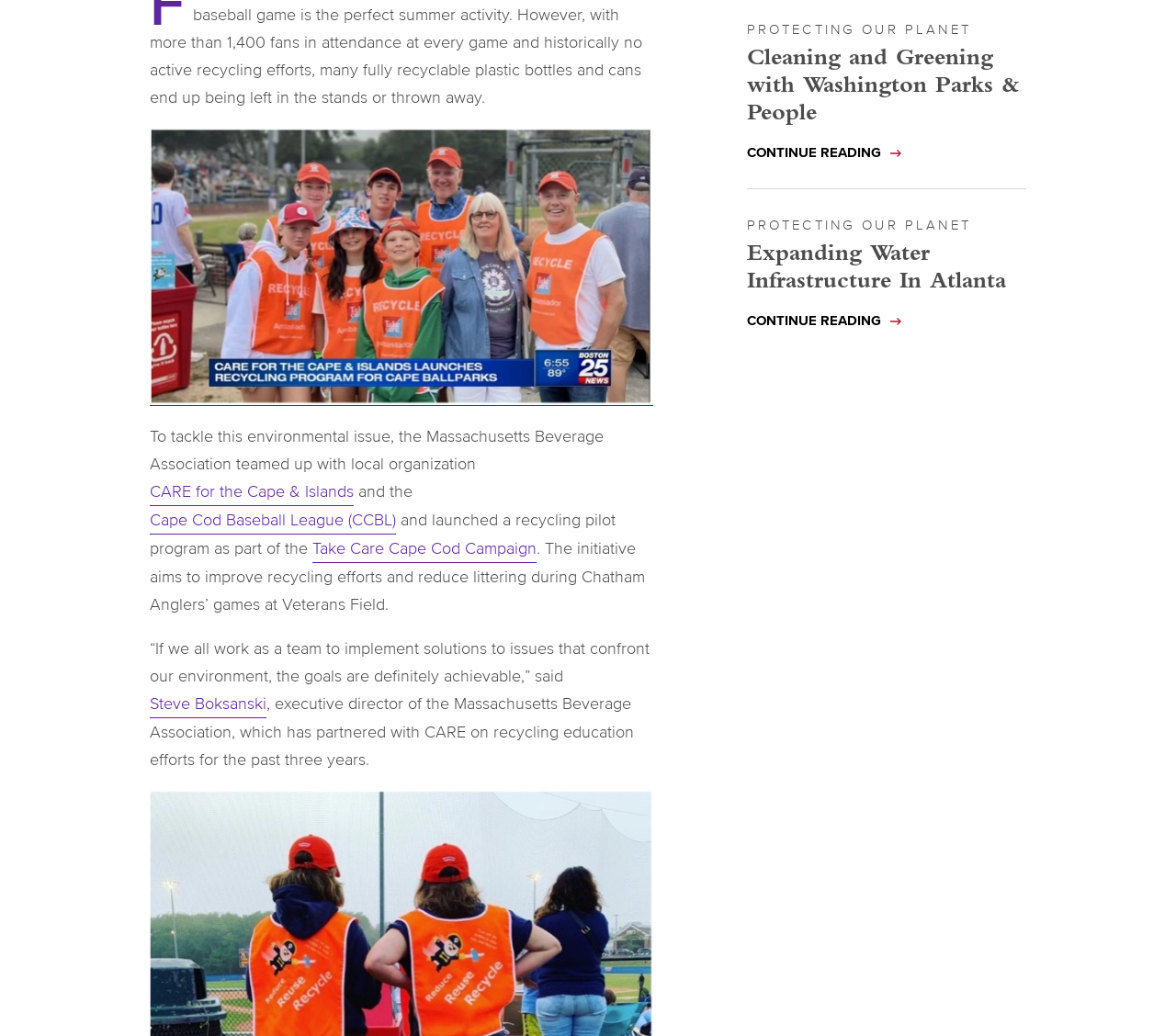Determine the bounding box for the UI element described here: "Continue Reading".

[0.635, 0.301, 0.766, 0.316]